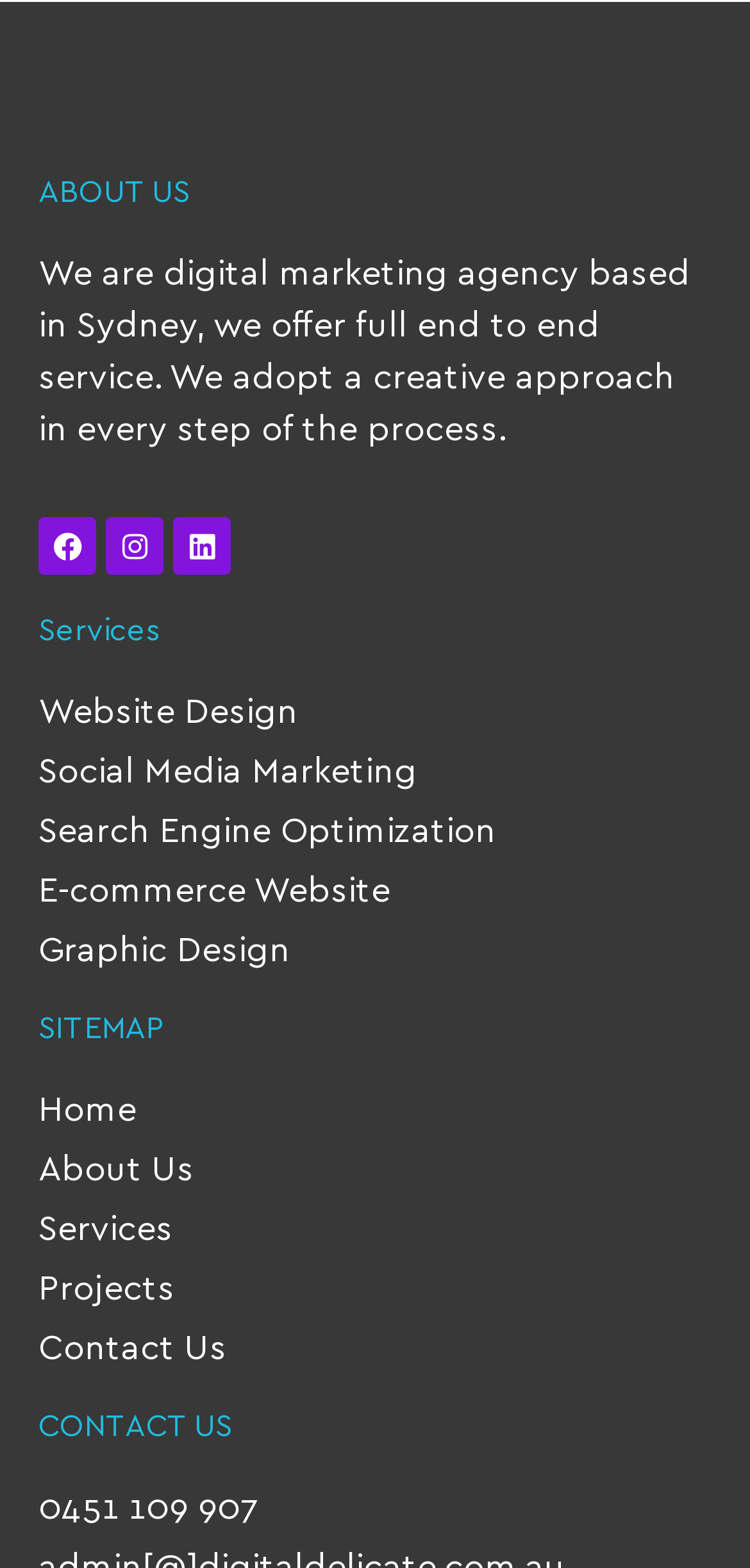What services are offered?
Look at the image and respond with a one-word or short-phrase answer.

Website Design, Social Media Marketing, etc.